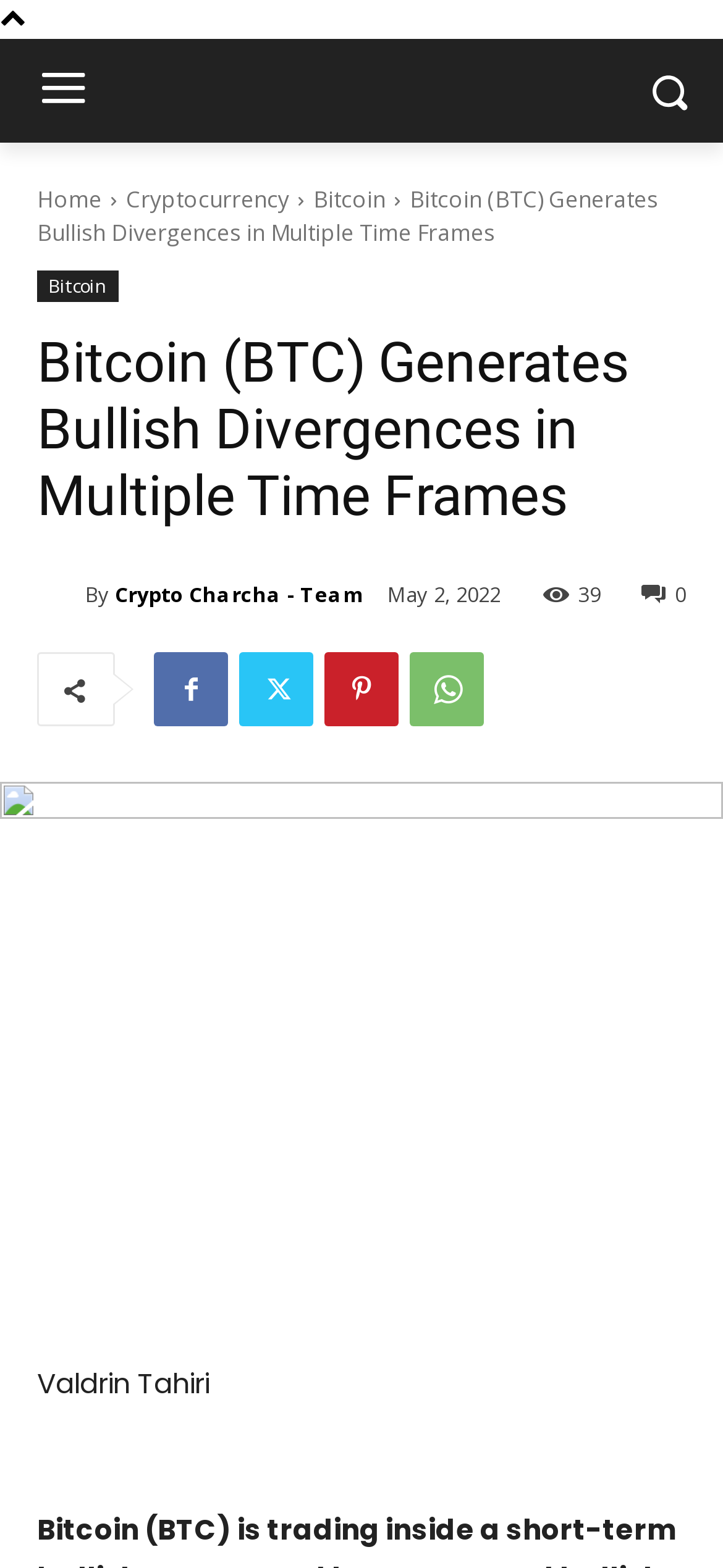Based on the image, please elaborate on the answer to the following question:
What is the name of the website?

The name 'Crypto Charcha' is mentioned in the title and also in the link 'Crypto Charcha - Team', indicating that it is the name of the website.